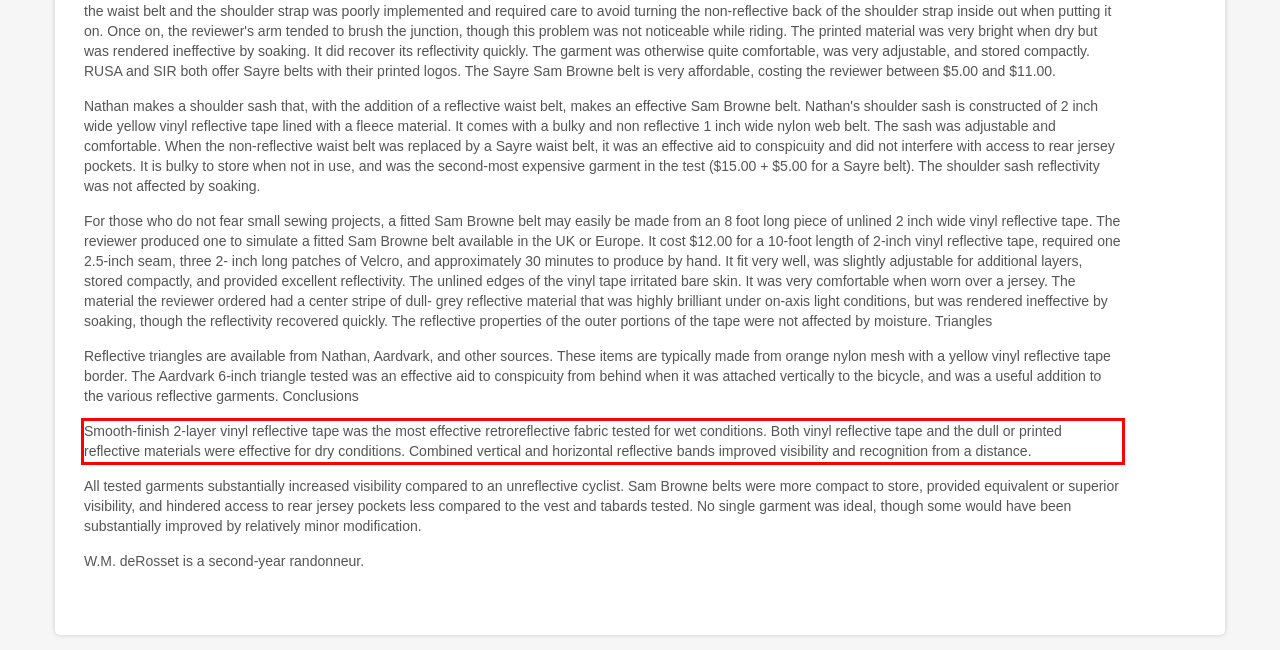Within the screenshot of the webpage, locate the red bounding box and use OCR to identify and provide the text content inside it.

Smooth-finish 2-layer vinyl reflective tape was the most effective retroreflective fabric tested for wet conditions. Both vinyl reflective tape and the dull or printed reflective materials were effective for dry conditions. Combined vertical and horizontal reflective bands improved visibility and recognition from a distance.